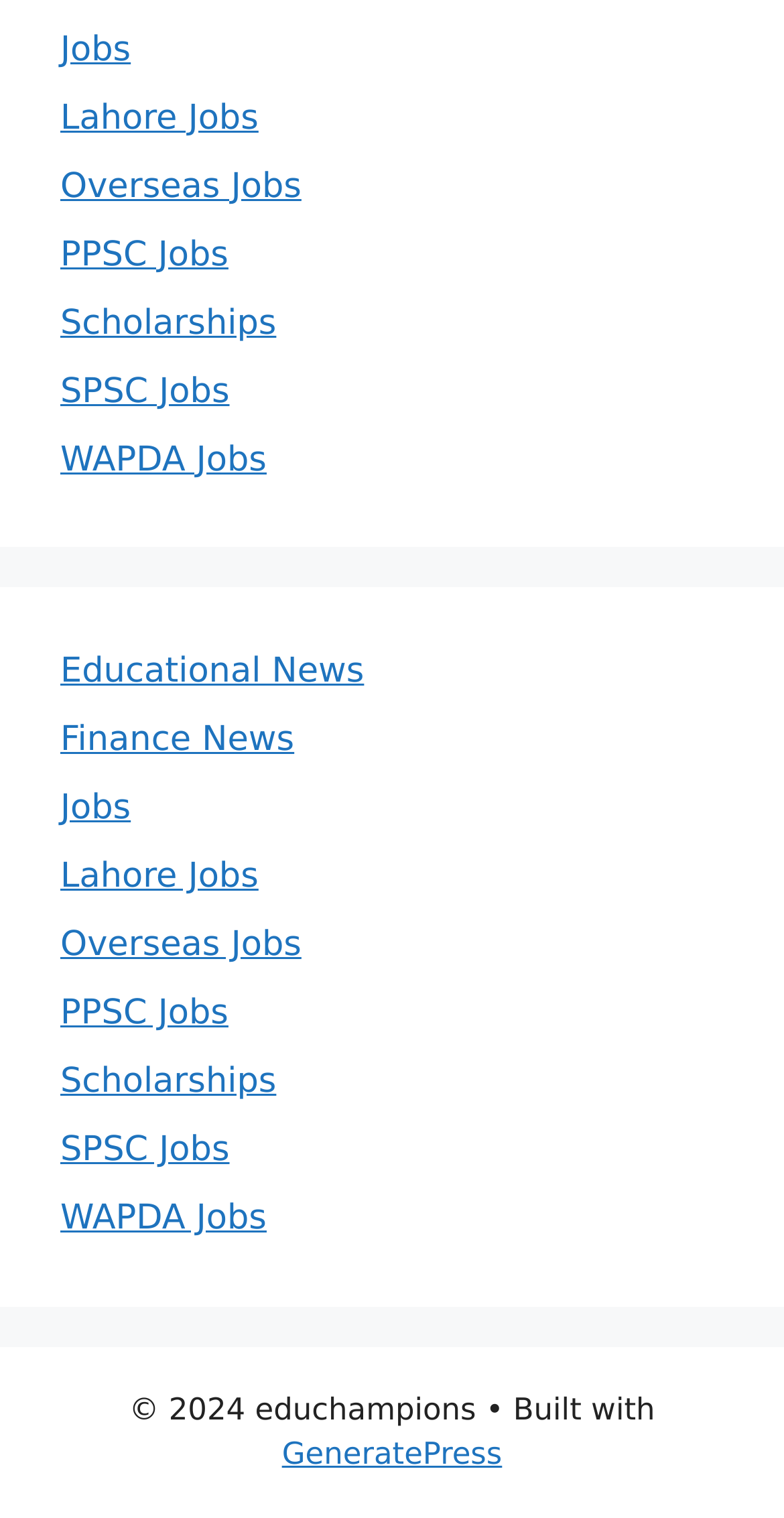Using the information shown in the image, answer the question with as much detail as possible: What is the name of the theme or framework used to build the website?

At the bottom of the webpage, I can see the text 'Built with GeneratePress', which suggests that the theme or framework used to build the website is GeneratePress.